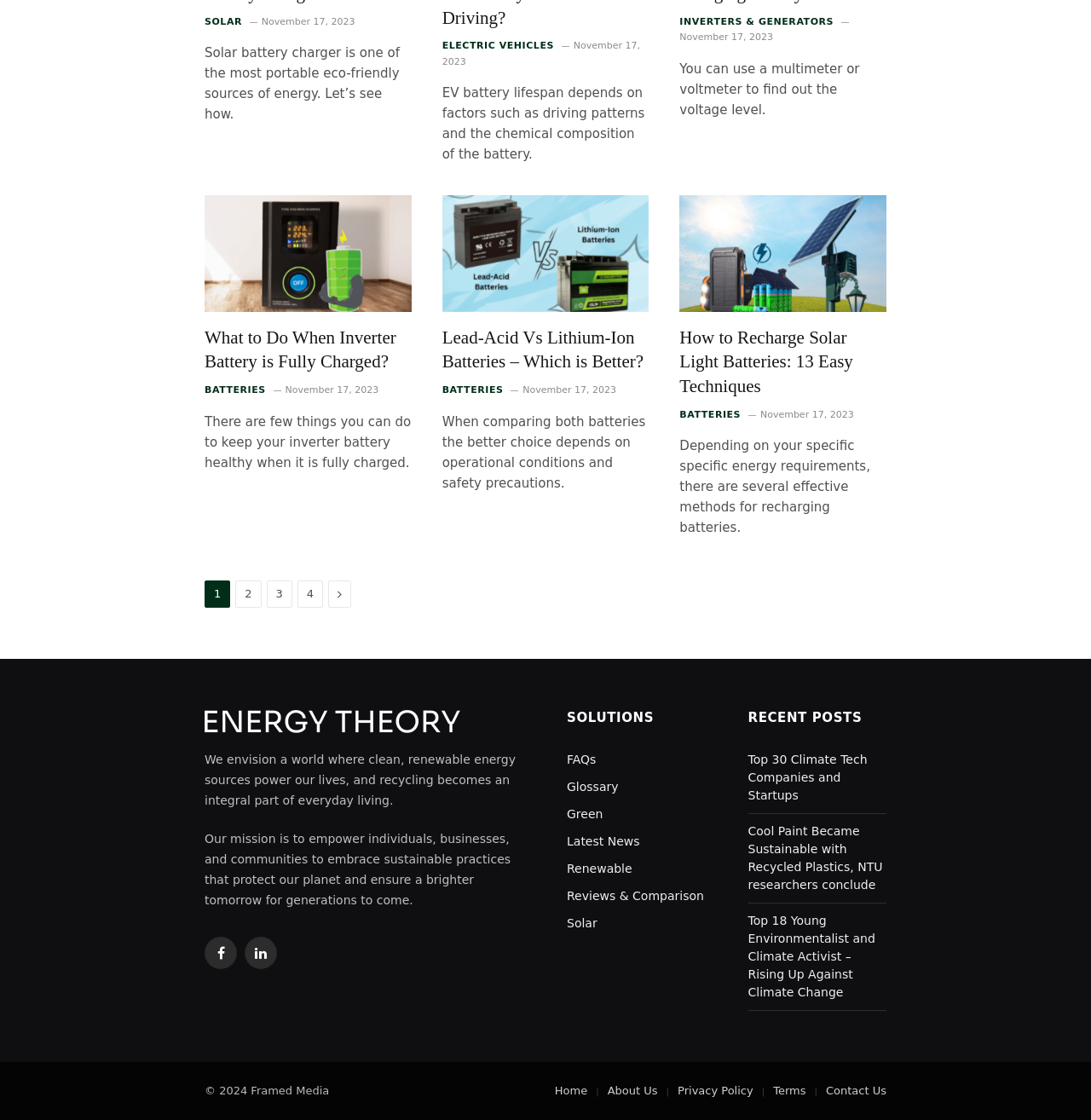What is the date of the articles on this webpage?
Identify the answer in the screenshot and reply with a single word or phrase.

November 17, 2023